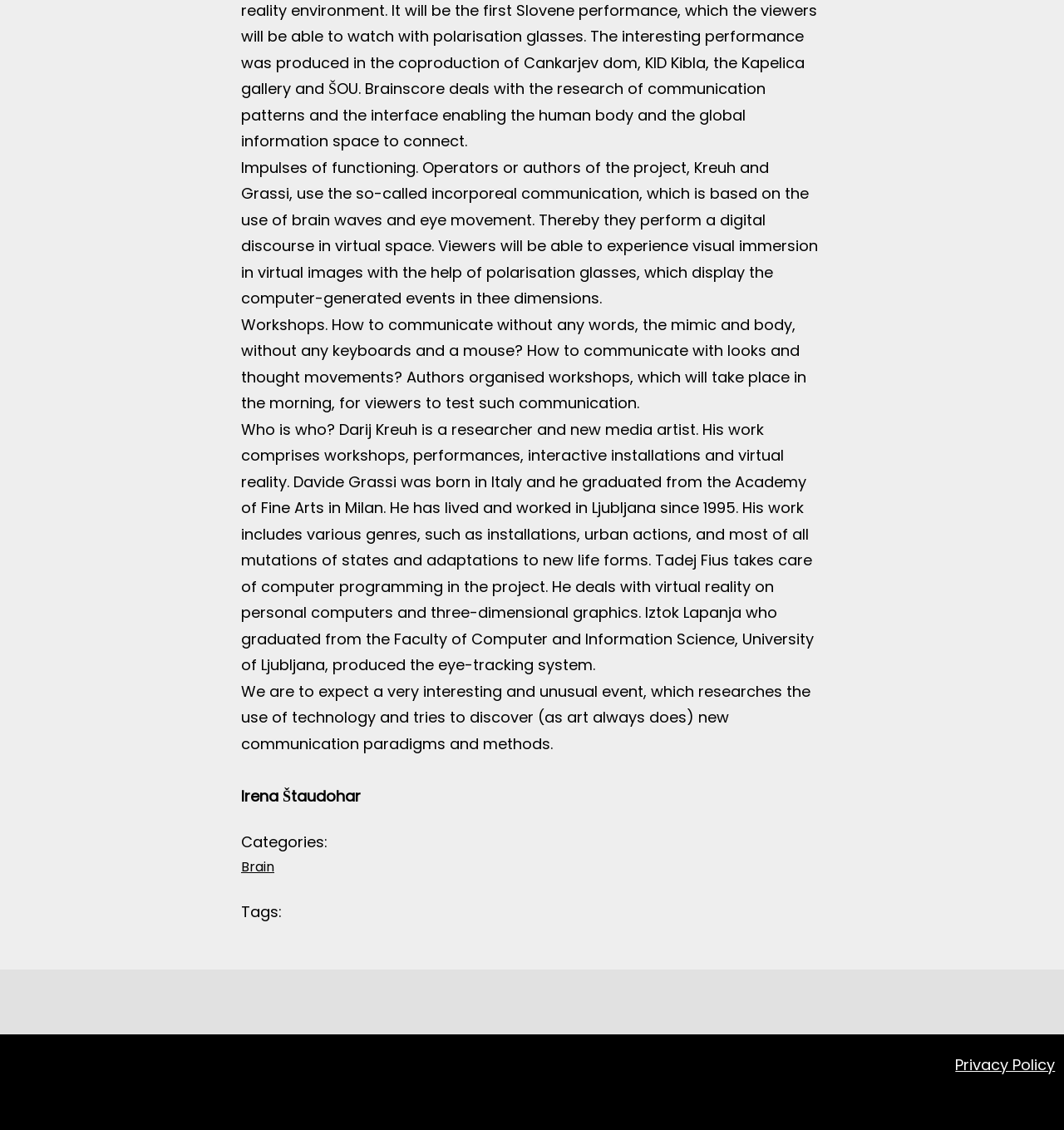Please determine the bounding box coordinates for the UI element described here. Use the format (top-left x, top-left y, bottom-right x, bottom-right y) with values bounded between 0 and 1: Privacy Policy

[0.898, 0.933, 0.992, 0.952]